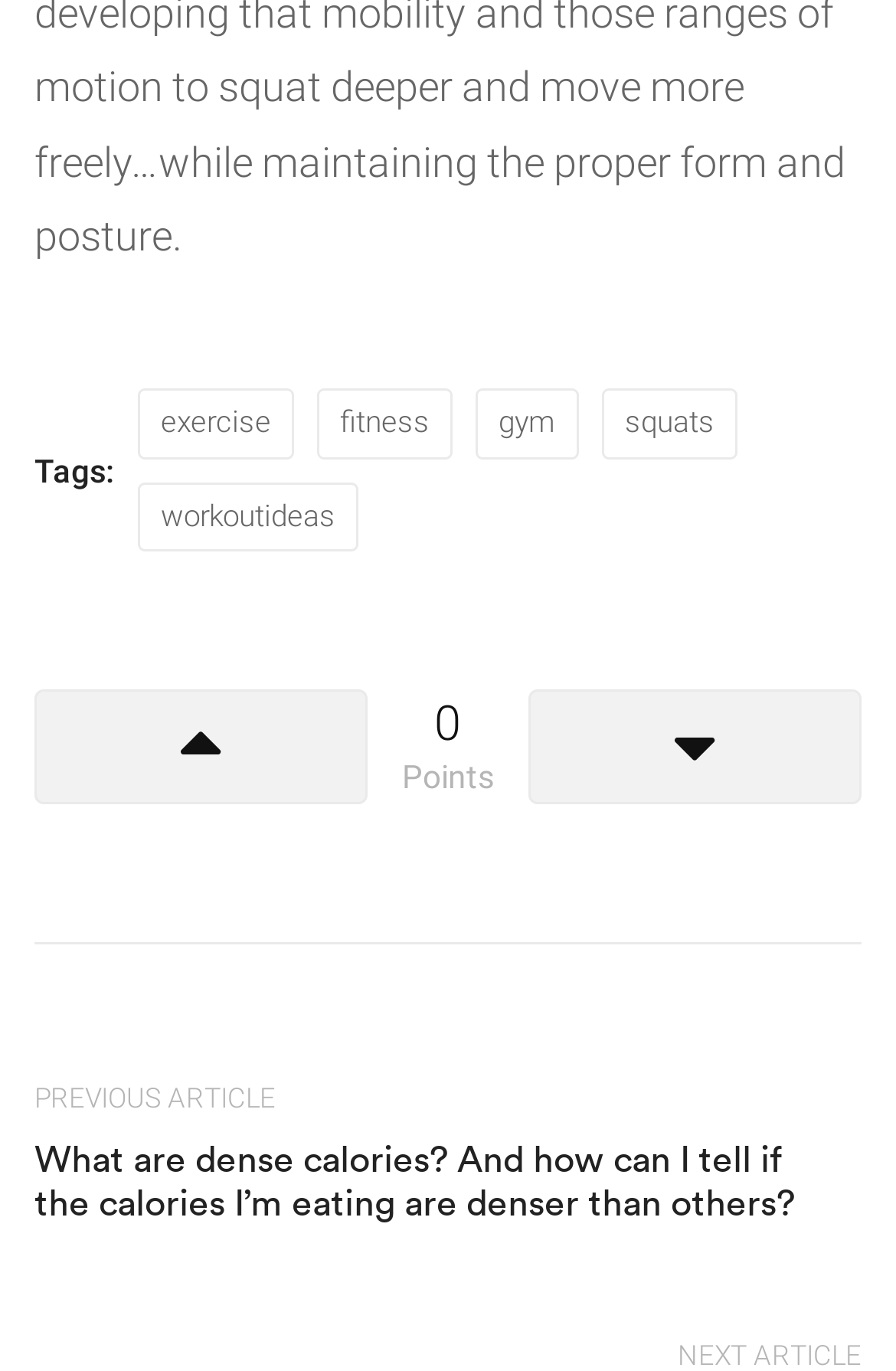Using the provided element description, identify the bounding box coordinates as (top-left x, top-left y, bottom-right x, bottom-right y). Ensure all values are between 0 and 1. Description: exercise

[0.154, 0.284, 0.328, 0.335]